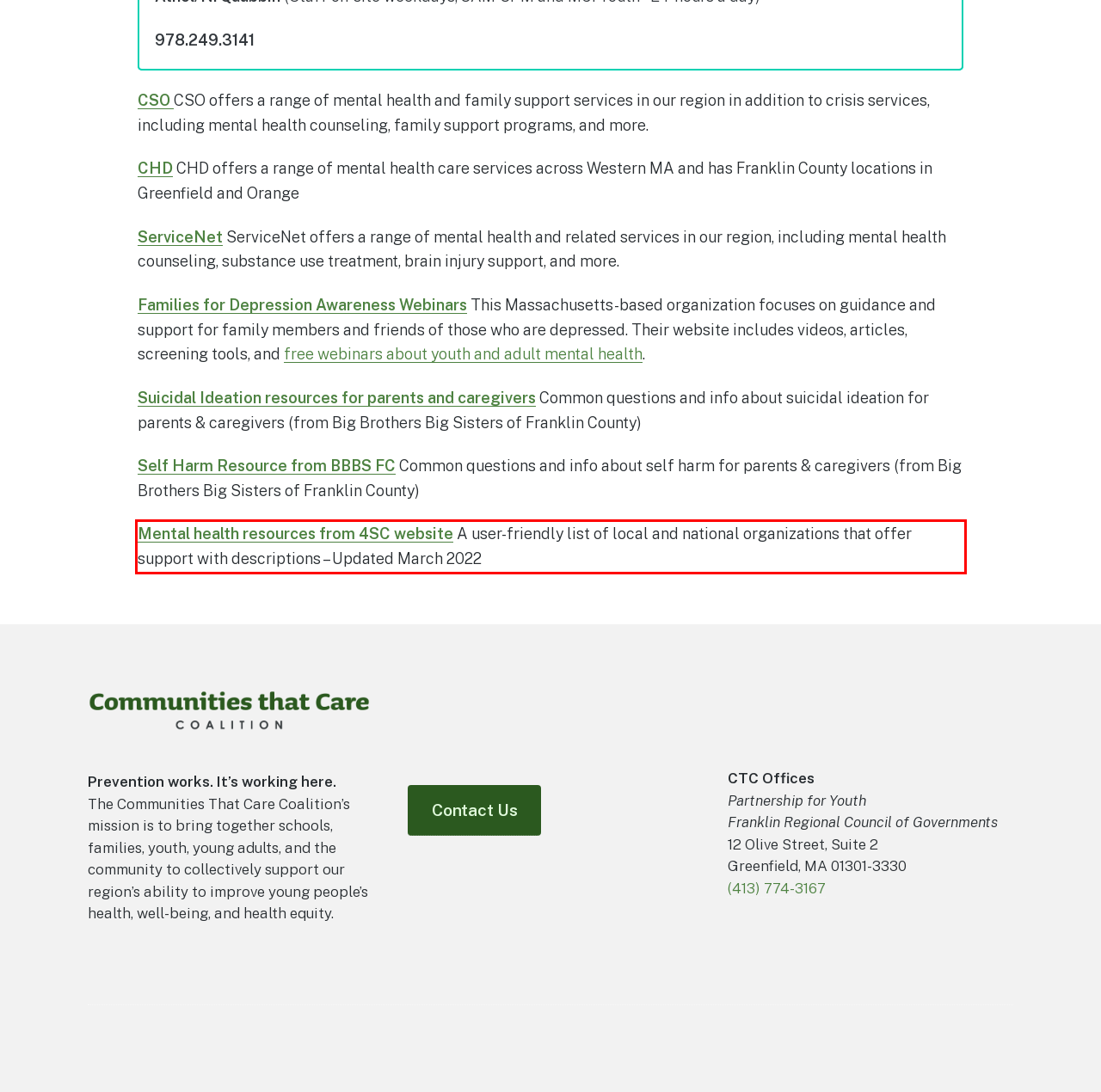Given a webpage screenshot with a red bounding box, perform OCR to read and deliver the text enclosed by the red bounding box.

Mental health resources from 4SC website A user-friendly list of local and national organizations that offer support with descriptions – Updated March 2022